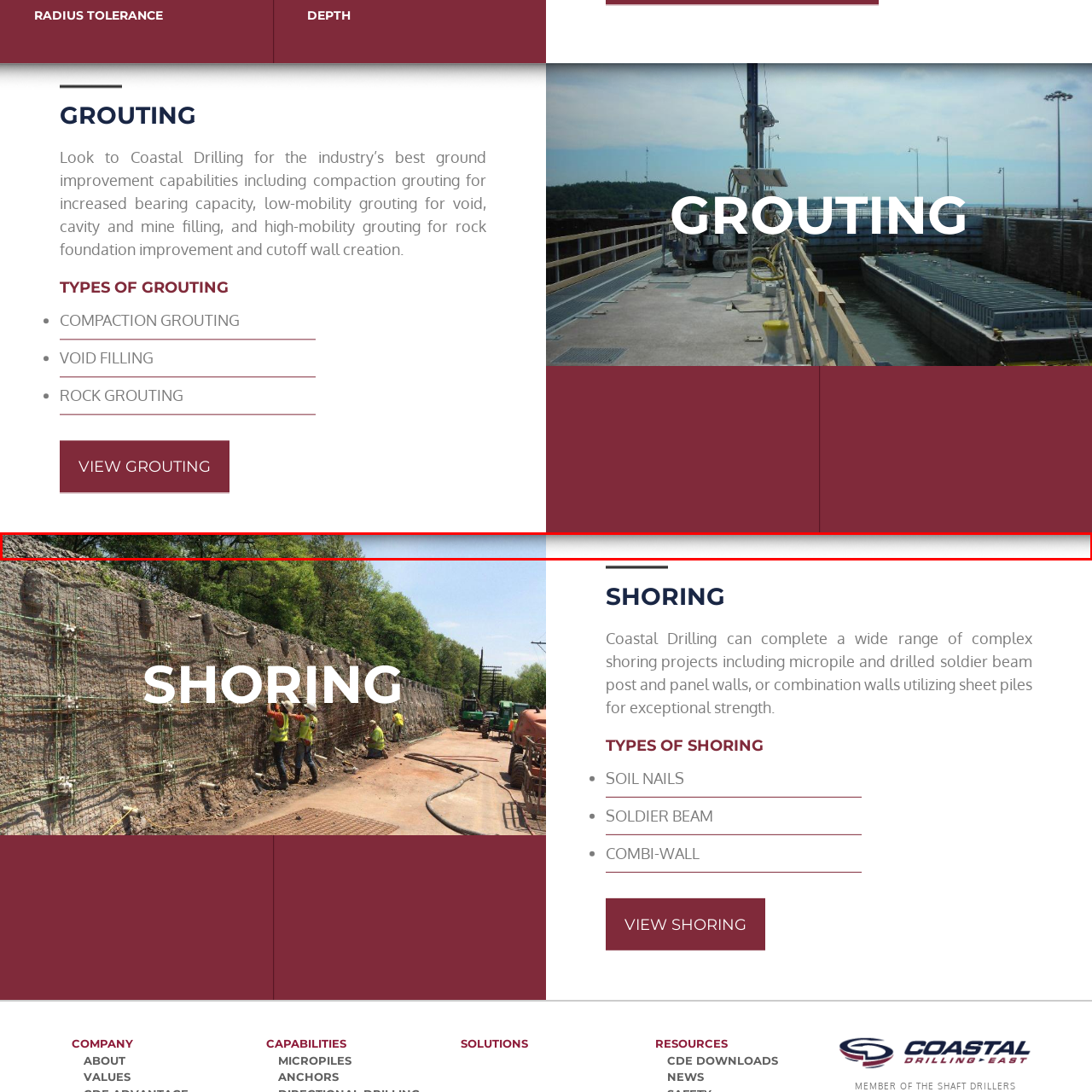What is the significance of the juxtaposition in the image?
Check the image enclosed by the red bounding box and give your answer in one word or a short phrase.

Importance of sustainable construction